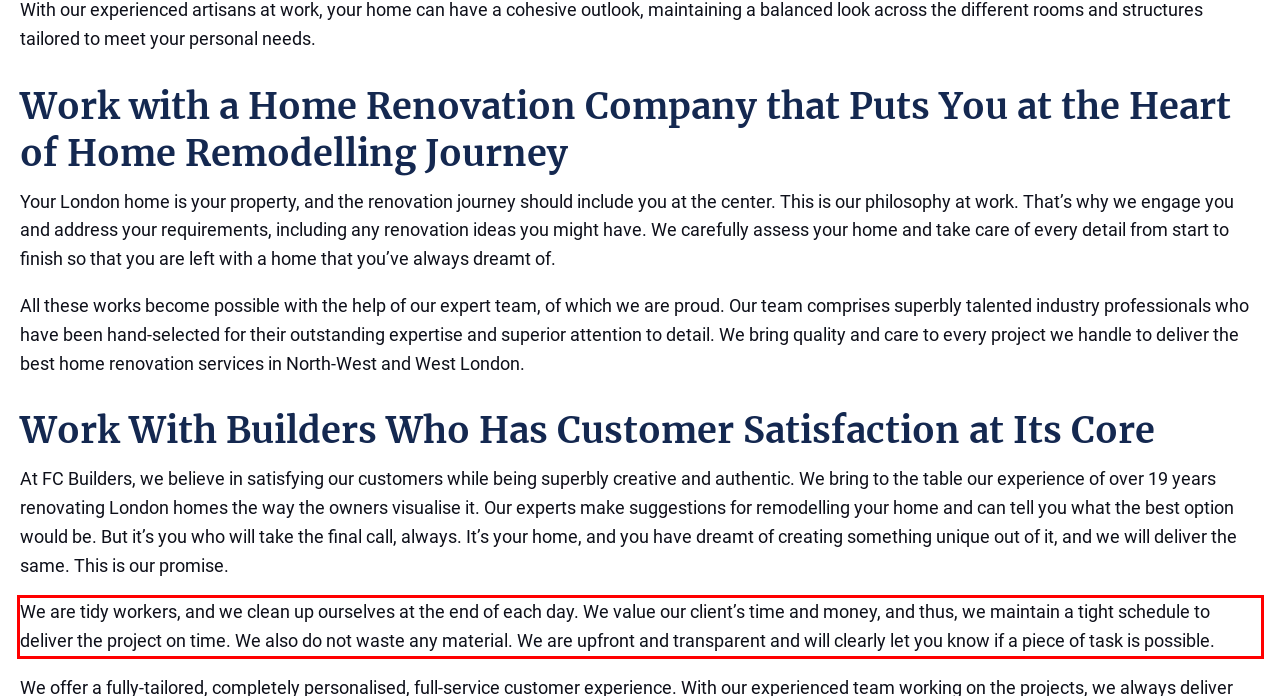Inspect the webpage screenshot that has a red bounding box and use OCR technology to read and display the text inside the red bounding box.

We are tidy workers, and we clean up ourselves at the end of each day. We value our client’s time and money, and thus, we maintain a tight schedule to deliver the project on time. We also do not waste any material. We are upfront and transparent and will clearly let you know if a piece of task is possible.